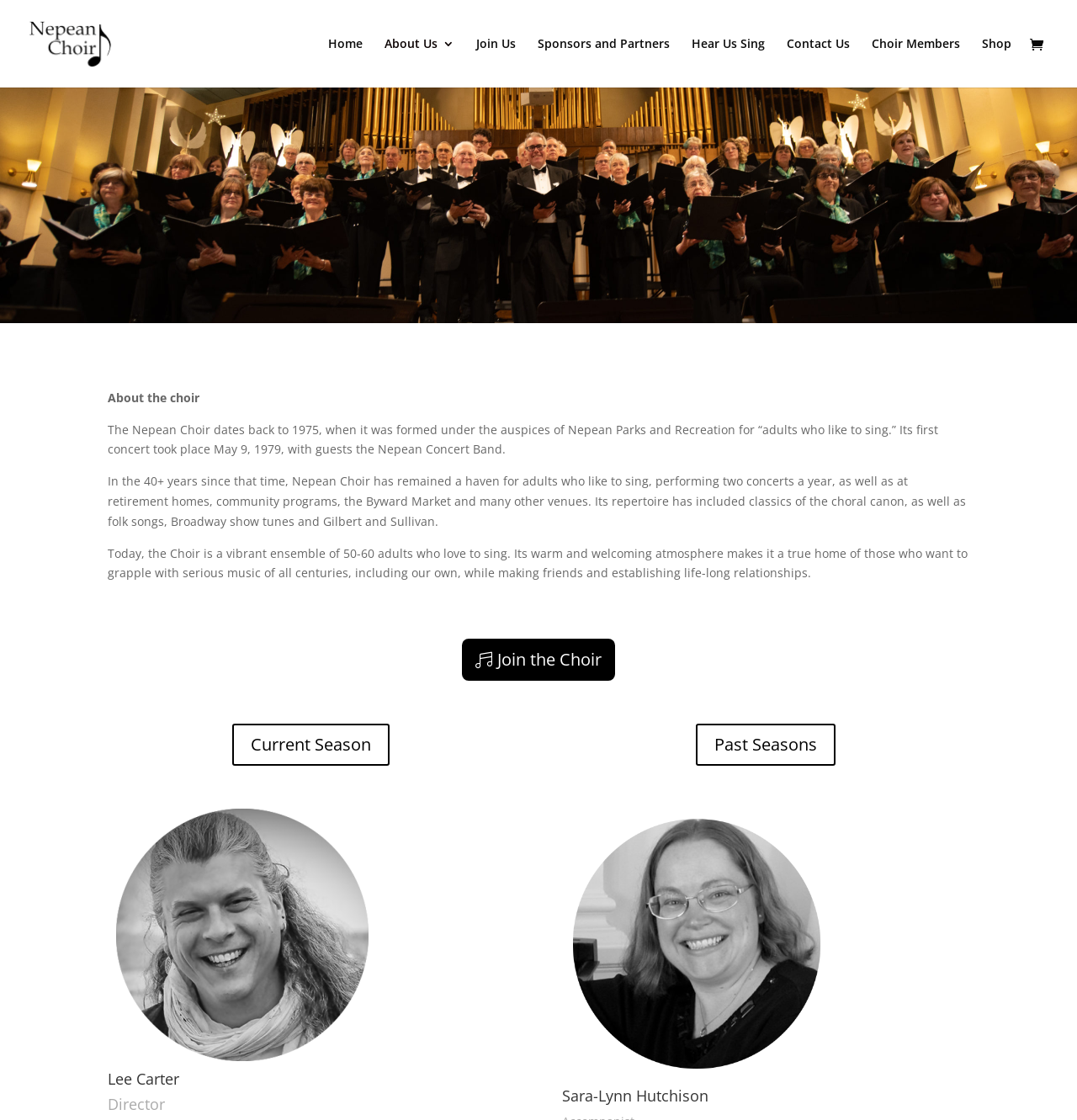Please identify the bounding box coordinates of the element that needs to be clicked to perform the following instruction: "Learn about the director".

[0.1, 0.957, 0.478, 0.978]